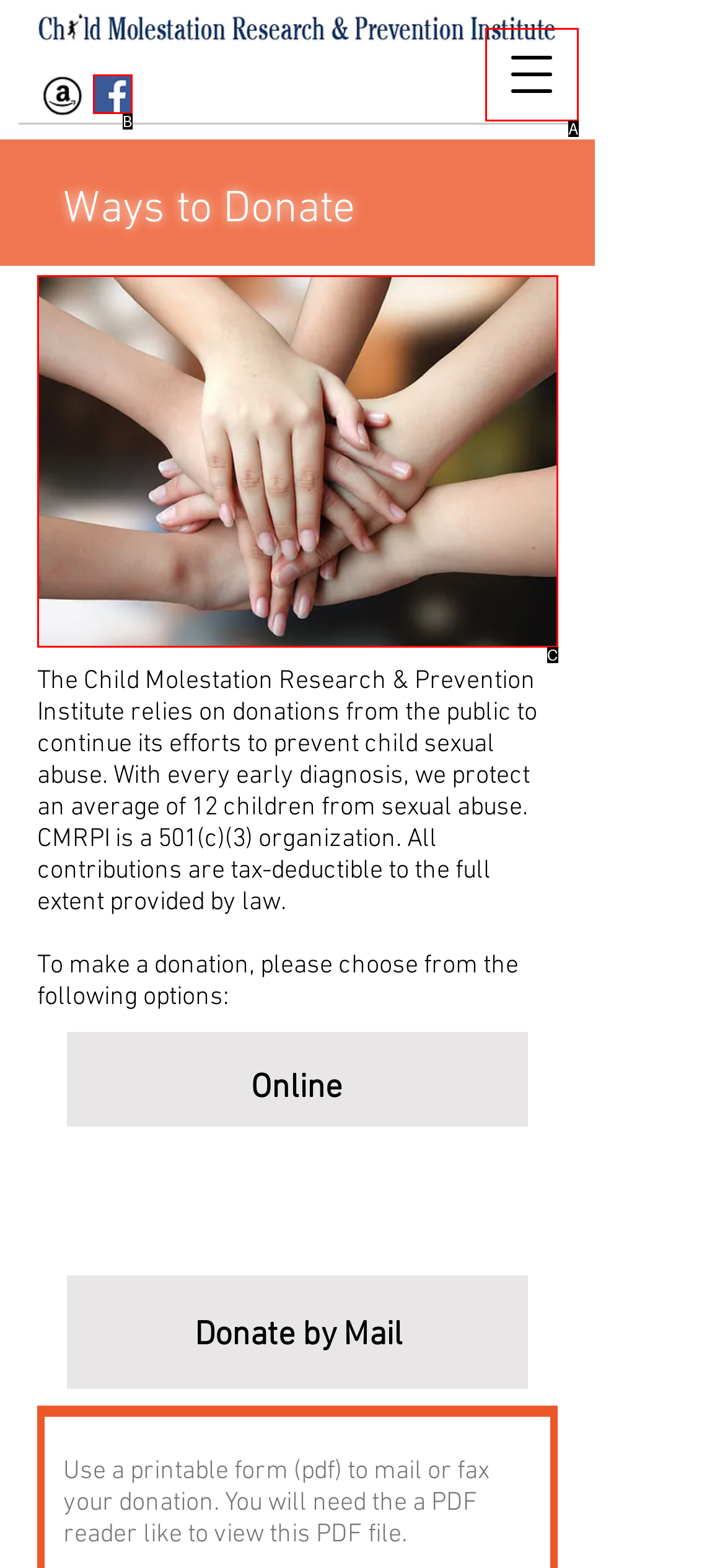Which lettered UI element aligns with this description: aria-label="Open navigation menu"
Provide your answer using the letter from the available choices.

A